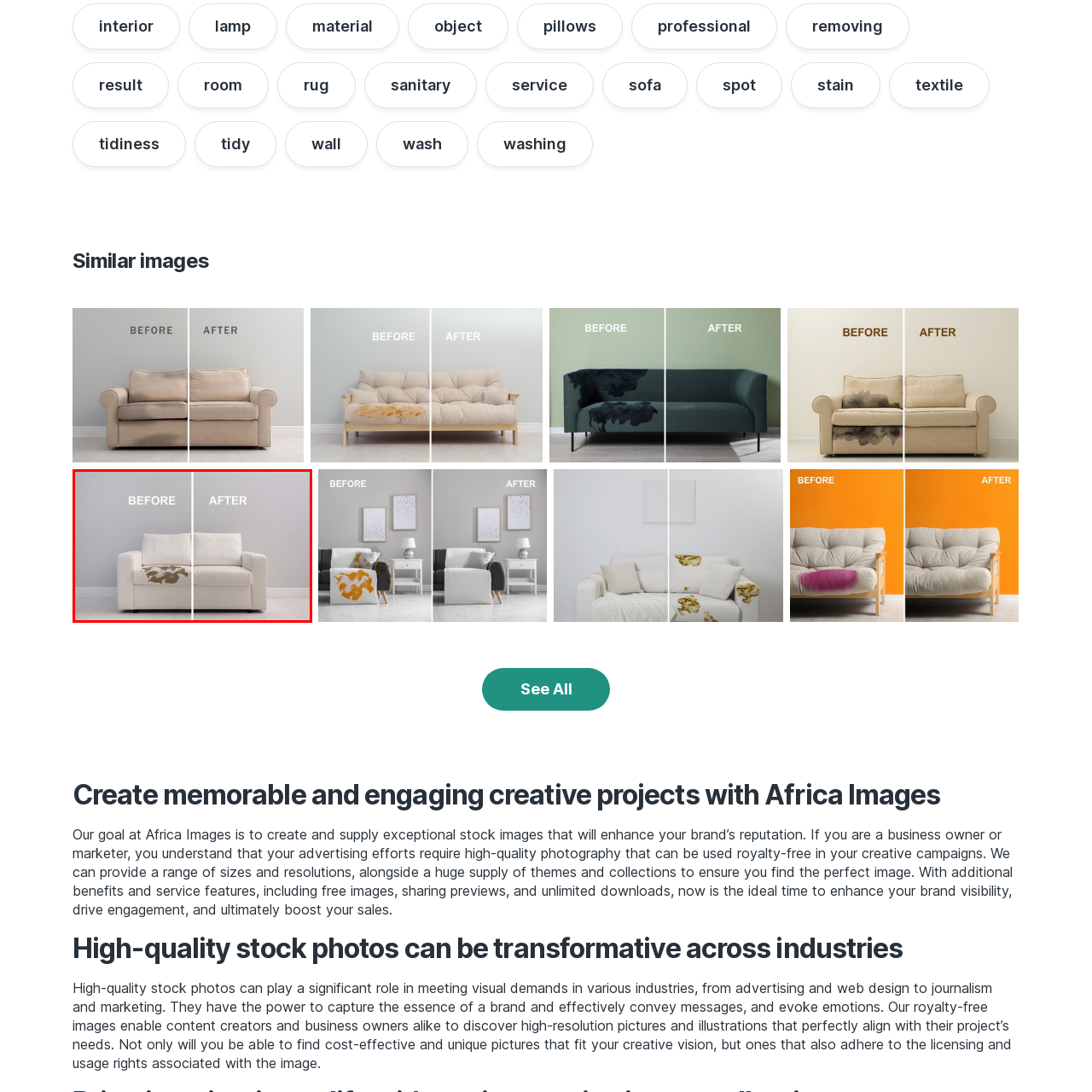View the part of the image surrounded by red, What is the background of the image? Respond with a concise word or phrase.

Neutral